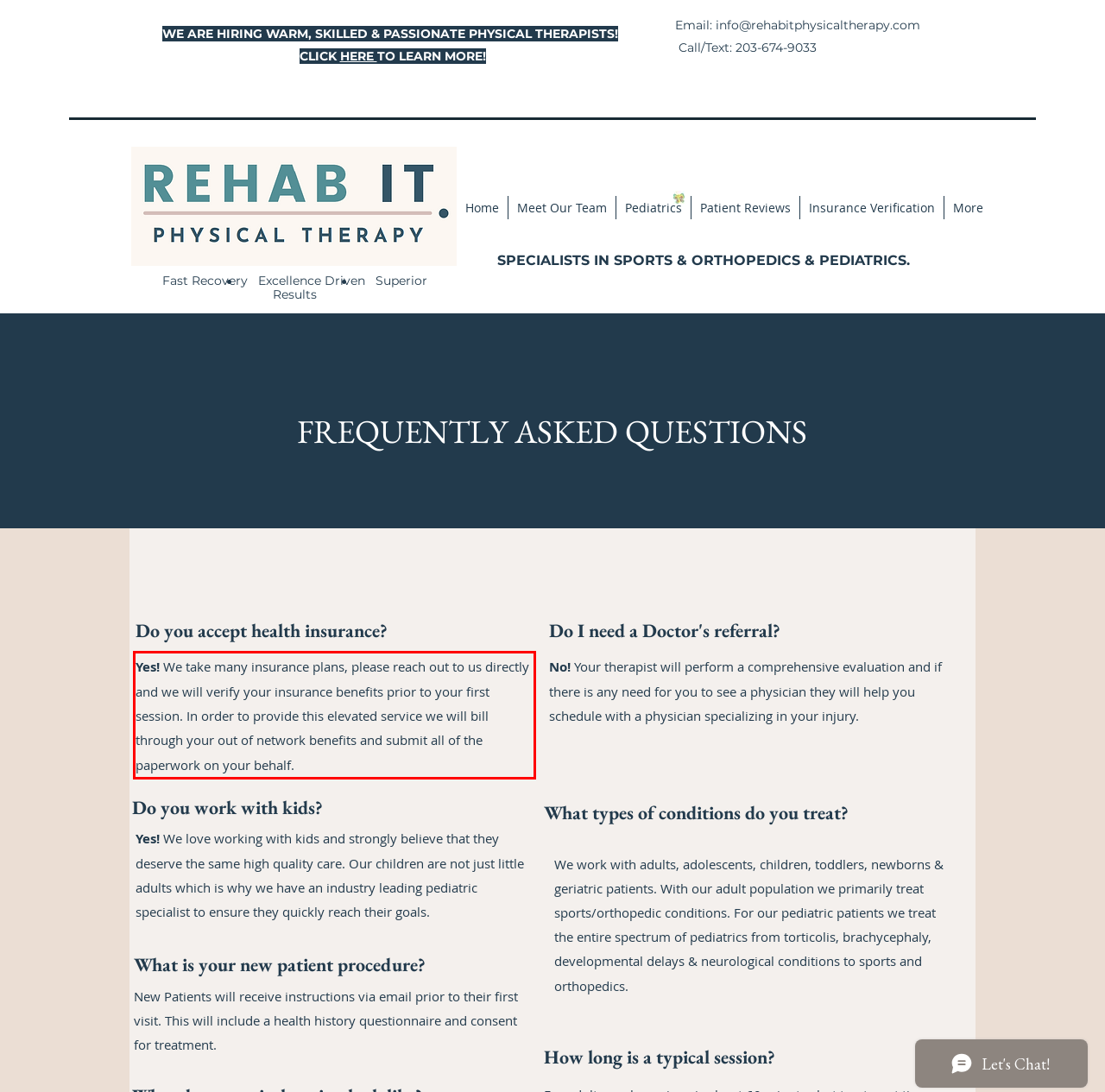Please identify and extract the text content from the UI element encased in a red bounding box on the provided webpage screenshot.

Yes! We take many insurance plans, please reach out to us directly and we will verify your insurance benefits prior to your first session. In order to provide this elevated service we will bill through your out of network benefits and submit all of the paperwork on your behalf.